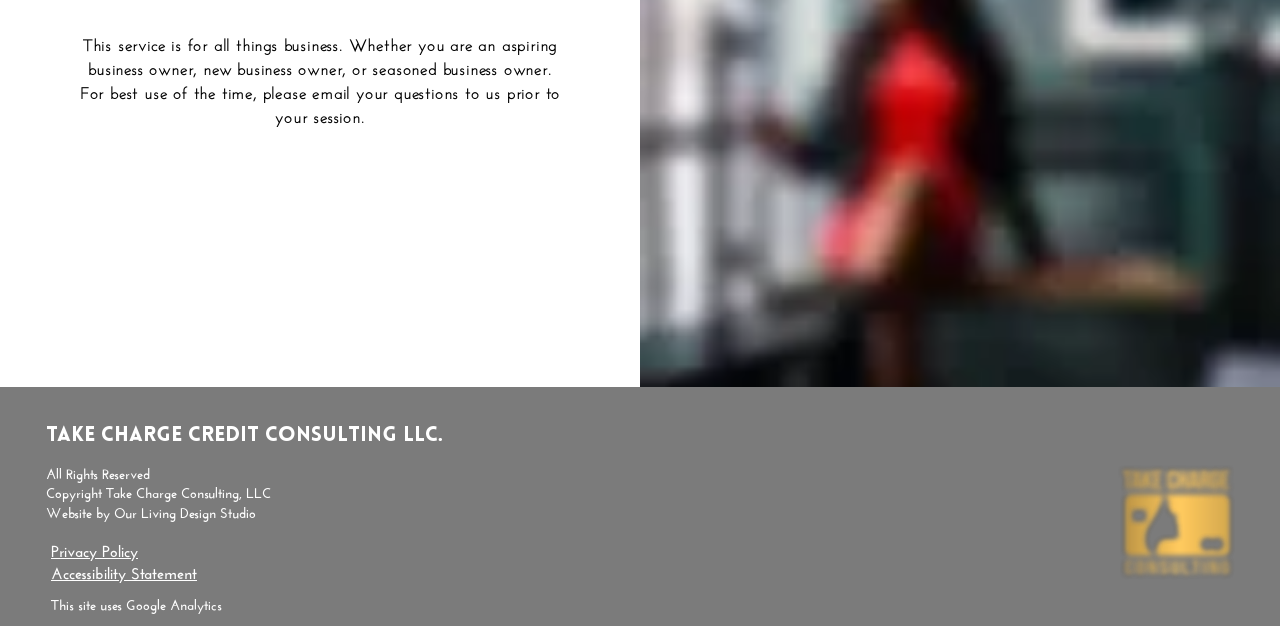Indicate the bounding box coordinates of the clickable region to achieve the following instruction: "Book a strategy session."

[0.105, 0.384, 0.395, 0.469]